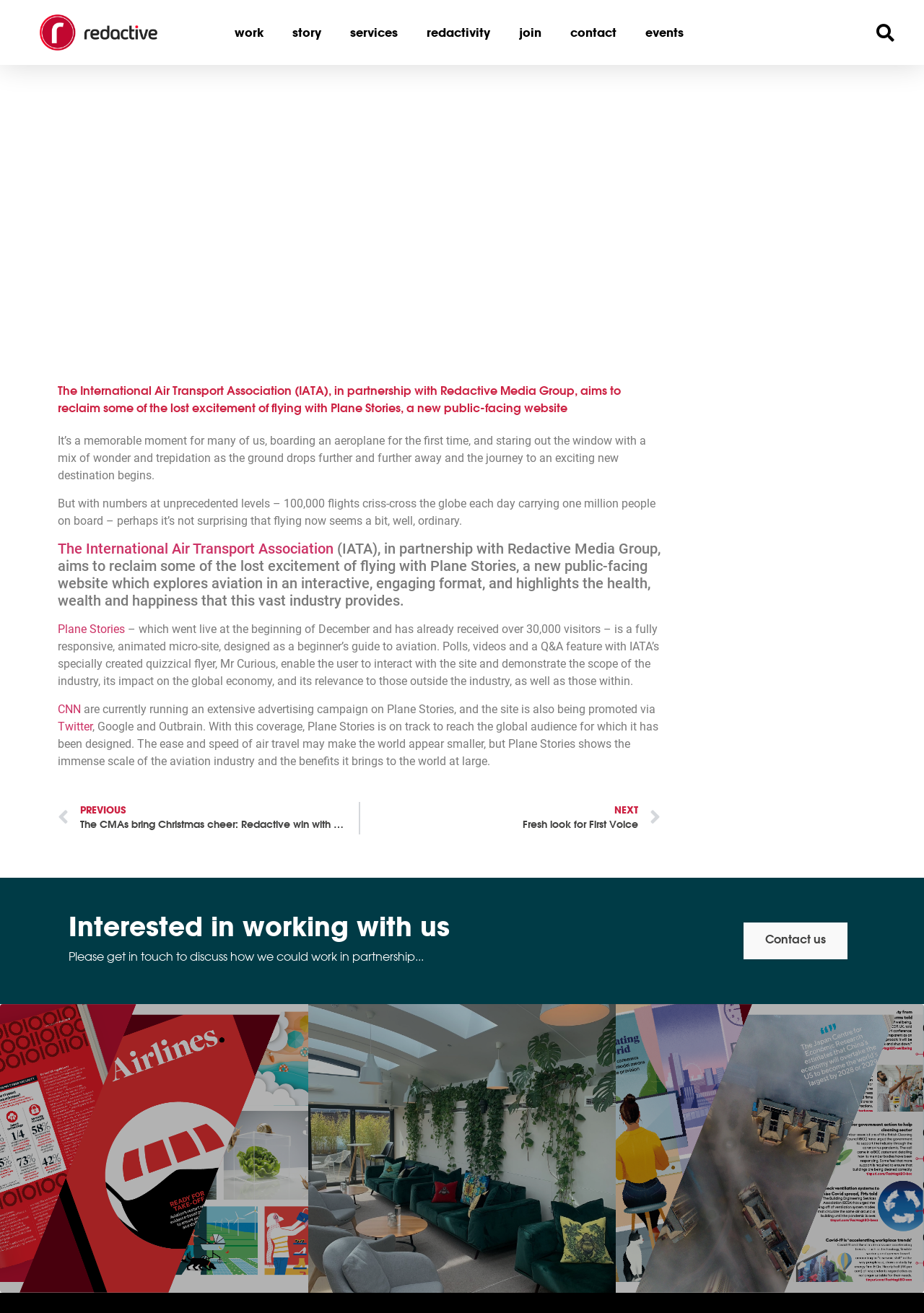Using the information shown in the image, answer the question with as much detail as possible: What social media platform is promoting the website?

The social media platform is mentioned in the link 'Twitter' which is part of the static text 'are currently running an extensive advertising campaign on Plane Stories, and the site is also being promoted via Twitter, Google and Outbrain'.